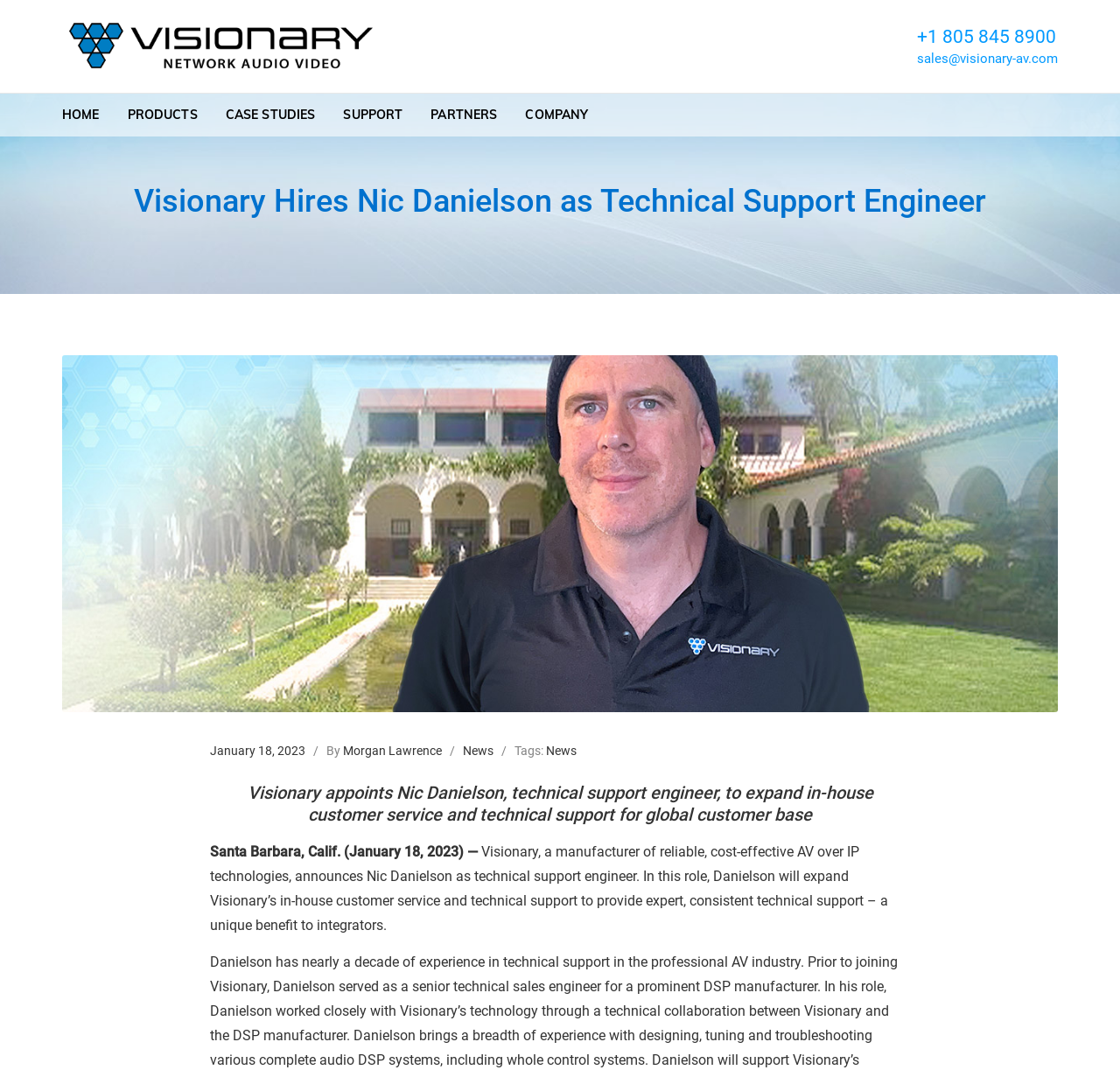What is the date of the news article?
Provide a fully detailed and comprehensive answer to the question.

I found the date by looking at the link element with the text 'January 18, 2023' which is located at the bottom of the webpage, in the footer section.